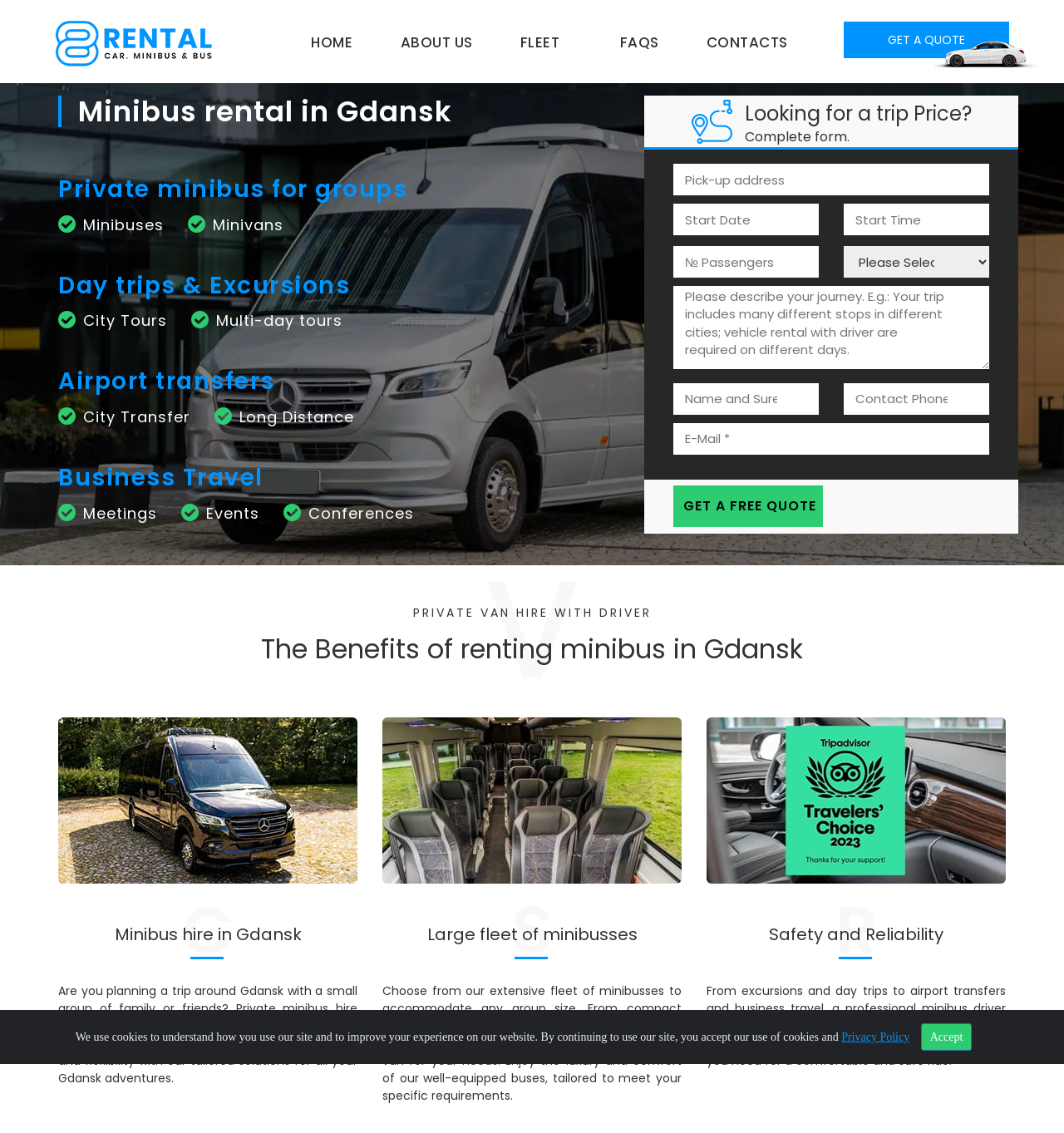Based on the image, please respond to the question with as much detail as possible:
What is the benefit of renting a minibus in Gdansk?

According to the webpage, under the 'The Benefits of renting minibus in Gdansk' section, it is stated that 'Private minibus hire service in Gdansk makes your trip comfortable, flexible and independent', indicating that convenience and flexibility are benefits of renting a minibus in Gdansk.